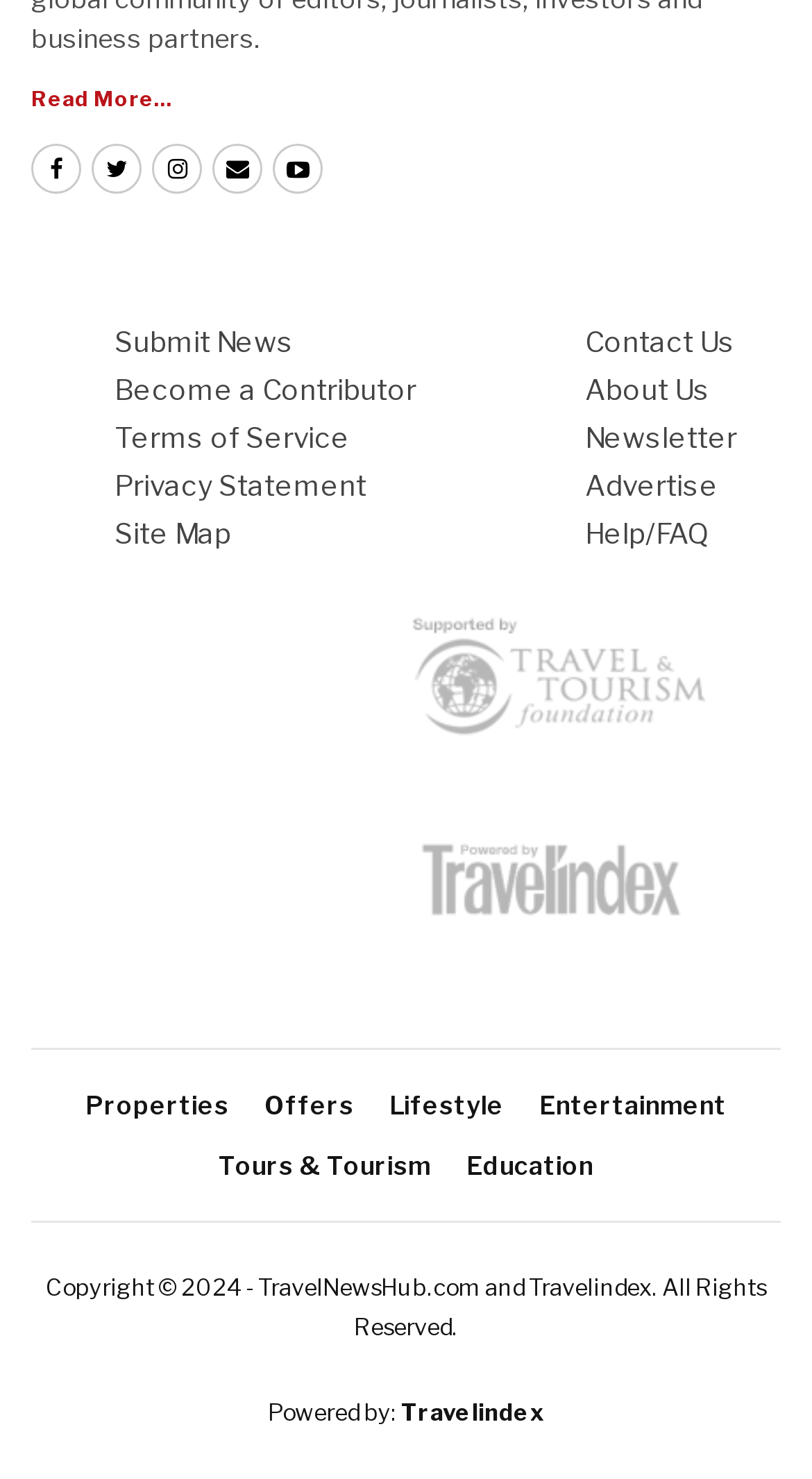Please provide the bounding box coordinates for the element that needs to be clicked to perform the instruction: "View Properties". The coordinates must consist of four float numbers between 0 and 1, formatted as [left, top, right, bottom].

[0.105, 0.737, 0.282, 0.758]